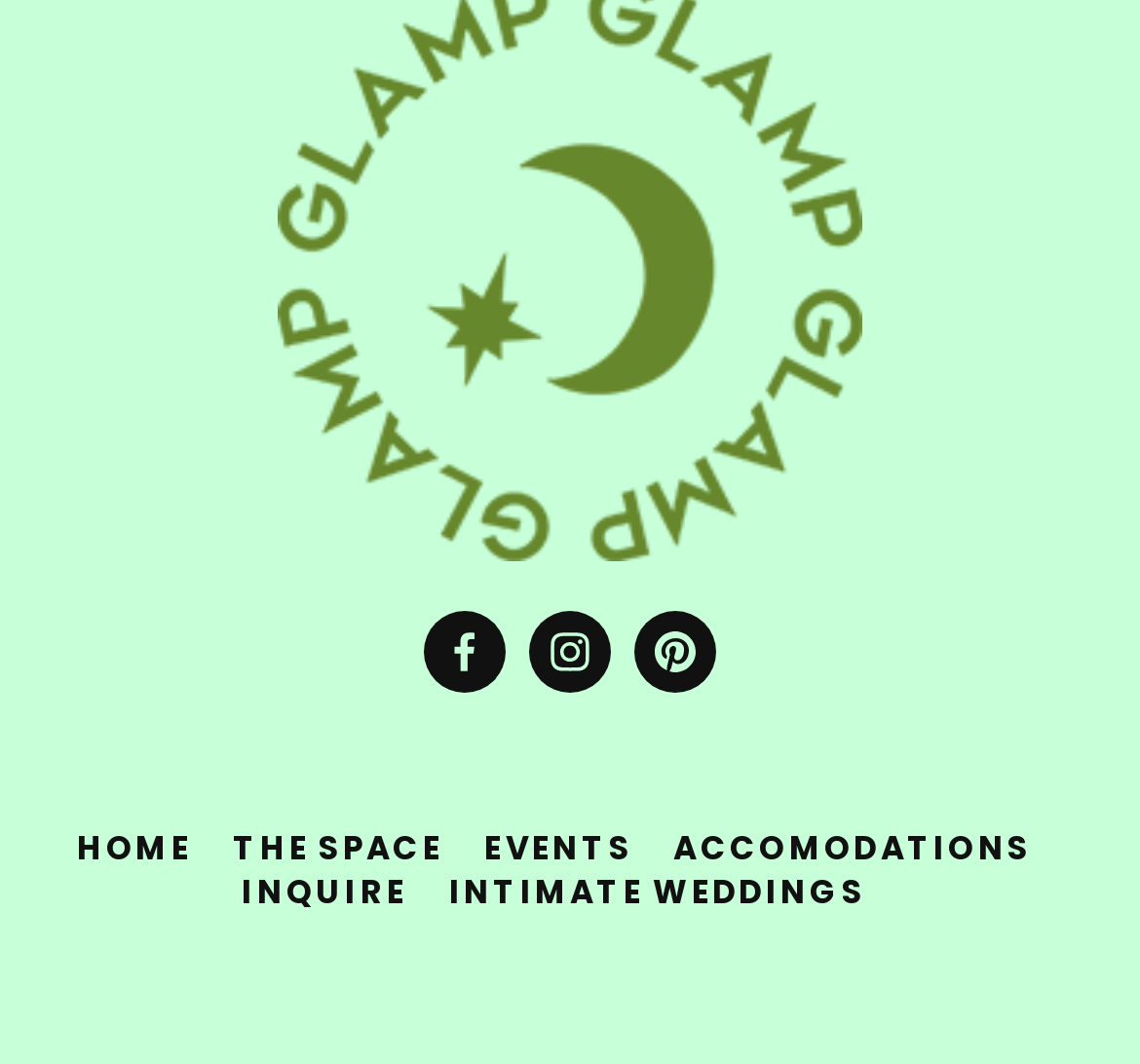How many image elements are on the webpage?
Please look at the screenshot and answer using one word or phrase.

3